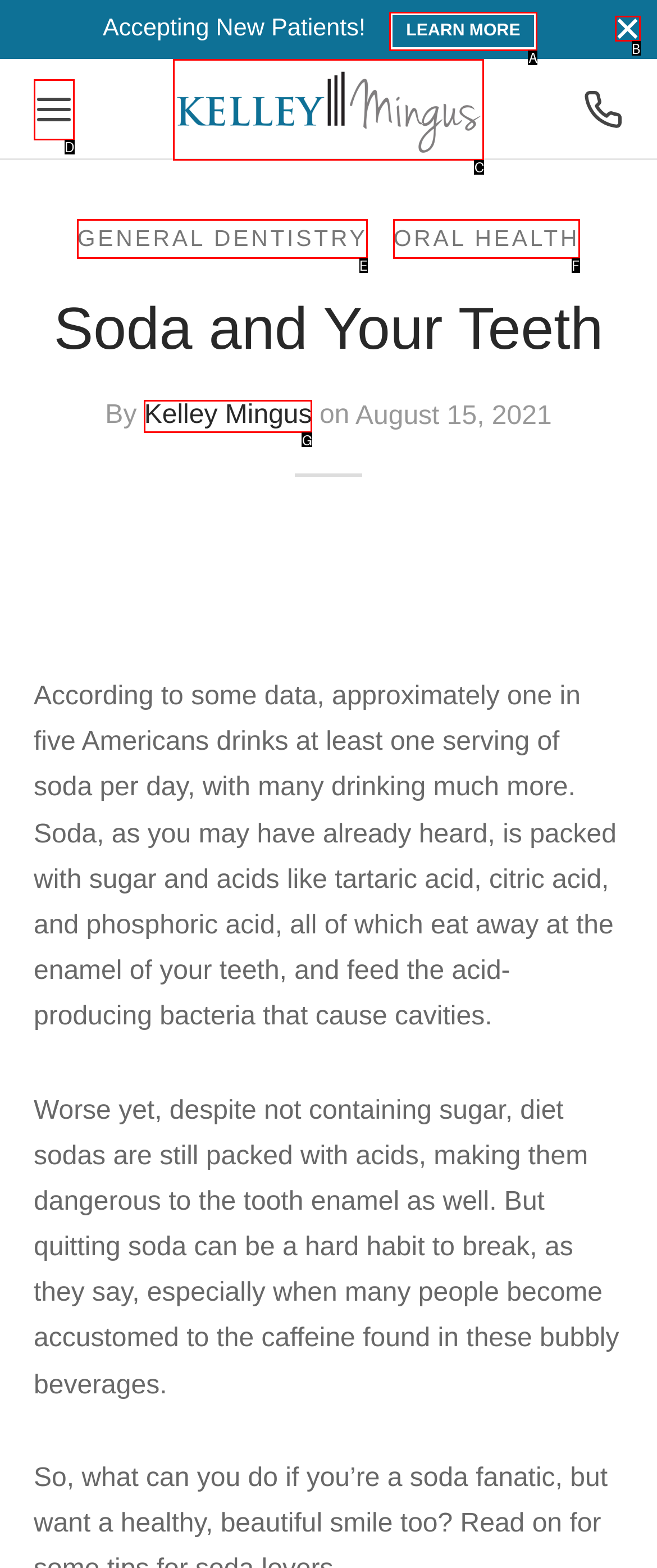Identify the letter corresponding to the UI element that matches this description: General Dentistry
Answer using only the letter from the provided options.

E